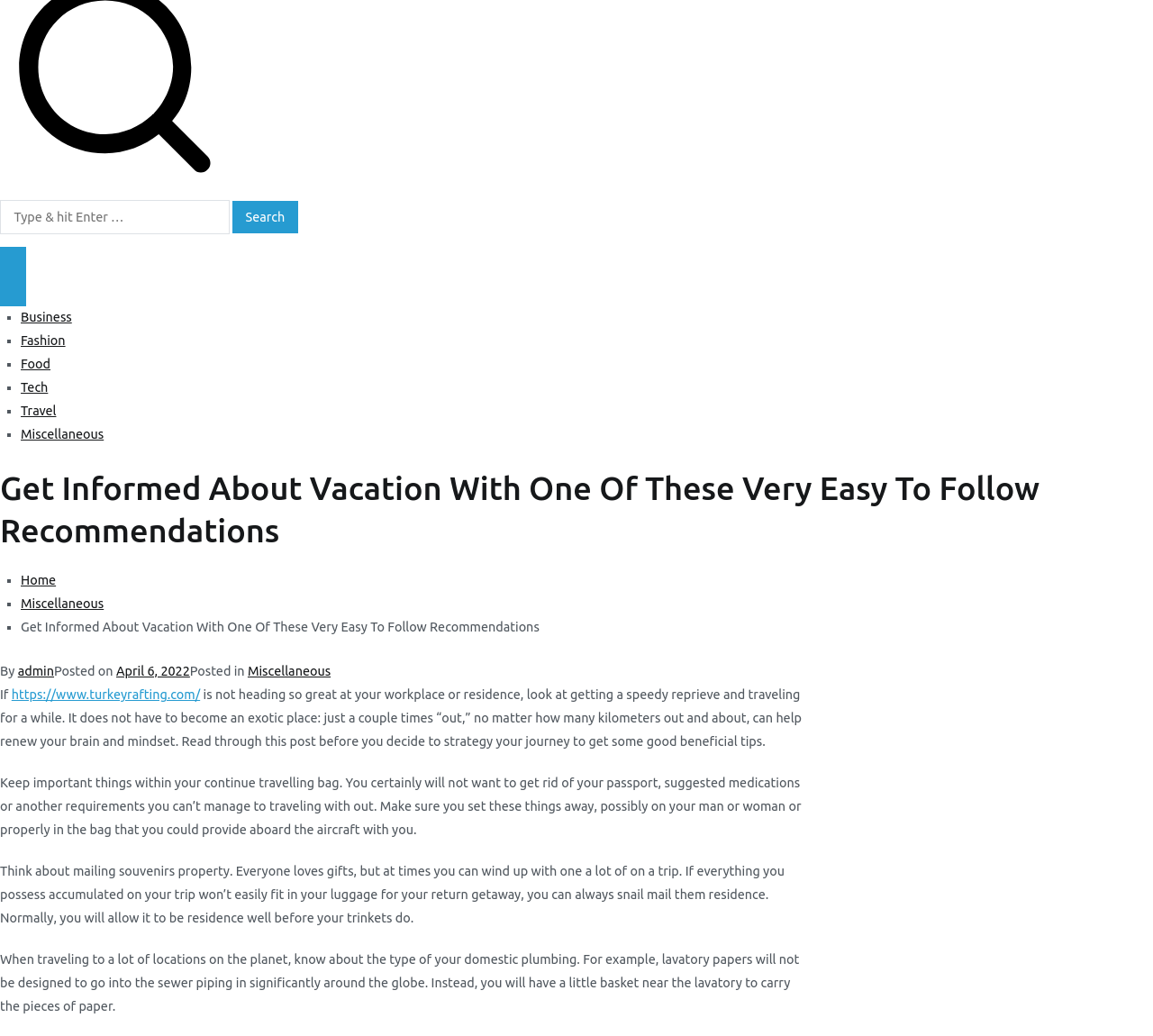Please provide a brief answer to the following inquiry using a single word or phrase:
What is the text on the search button?

Search